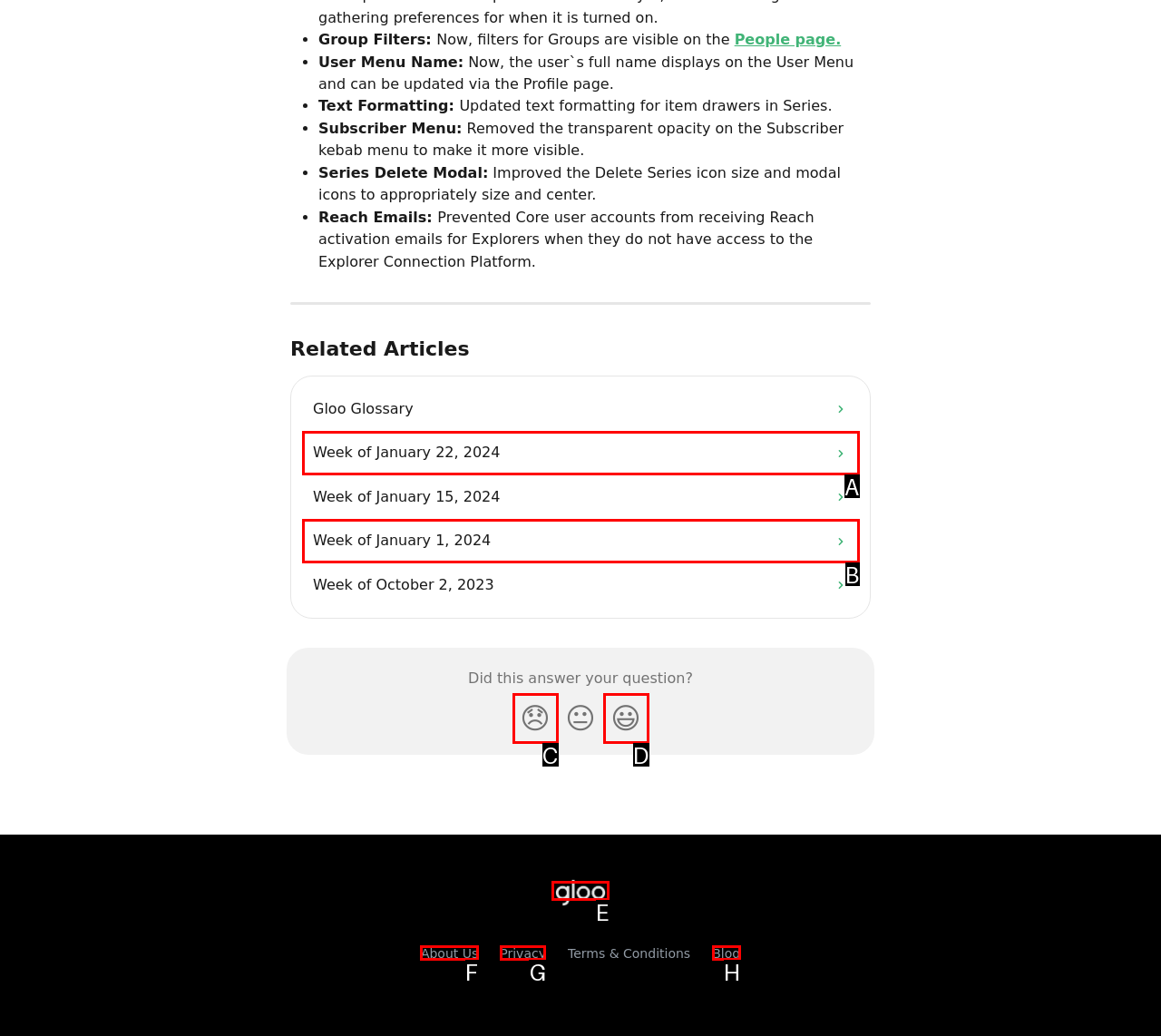Based on the provided element description: Privacy, identify the best matching HTML element. Respond with the corresponding letter from the options shown.

G